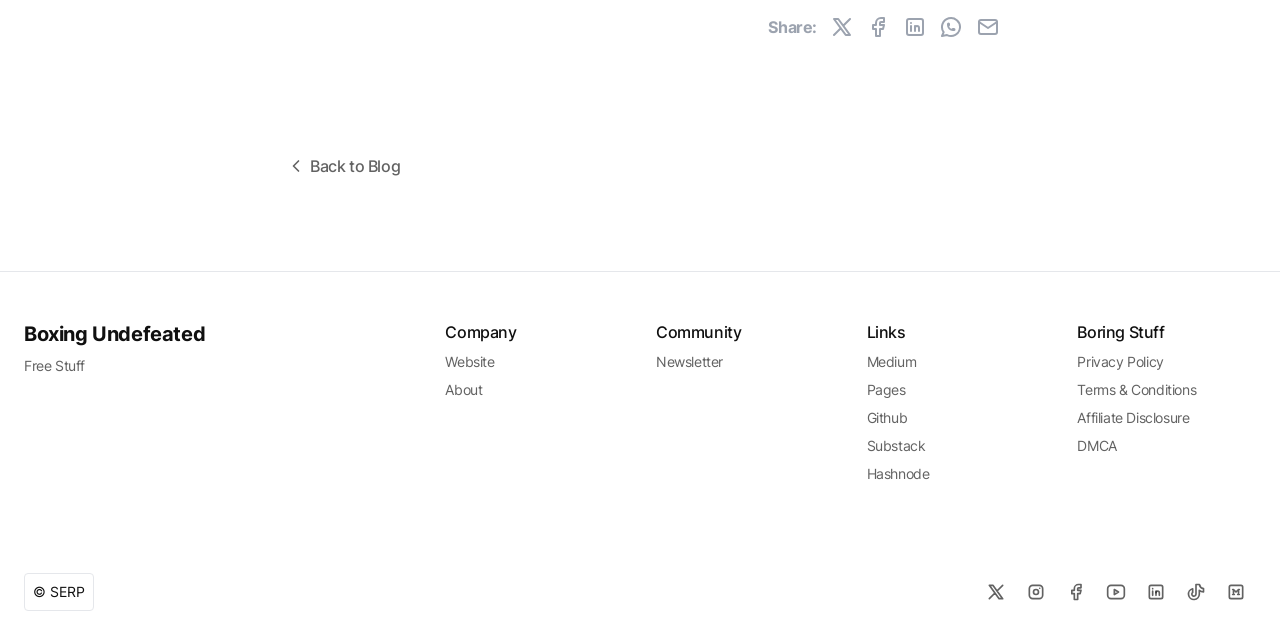Identify the bounding box for the element characterized by the following description: "DMCA".

[0.842, 0.678, 0.872, 0.705]